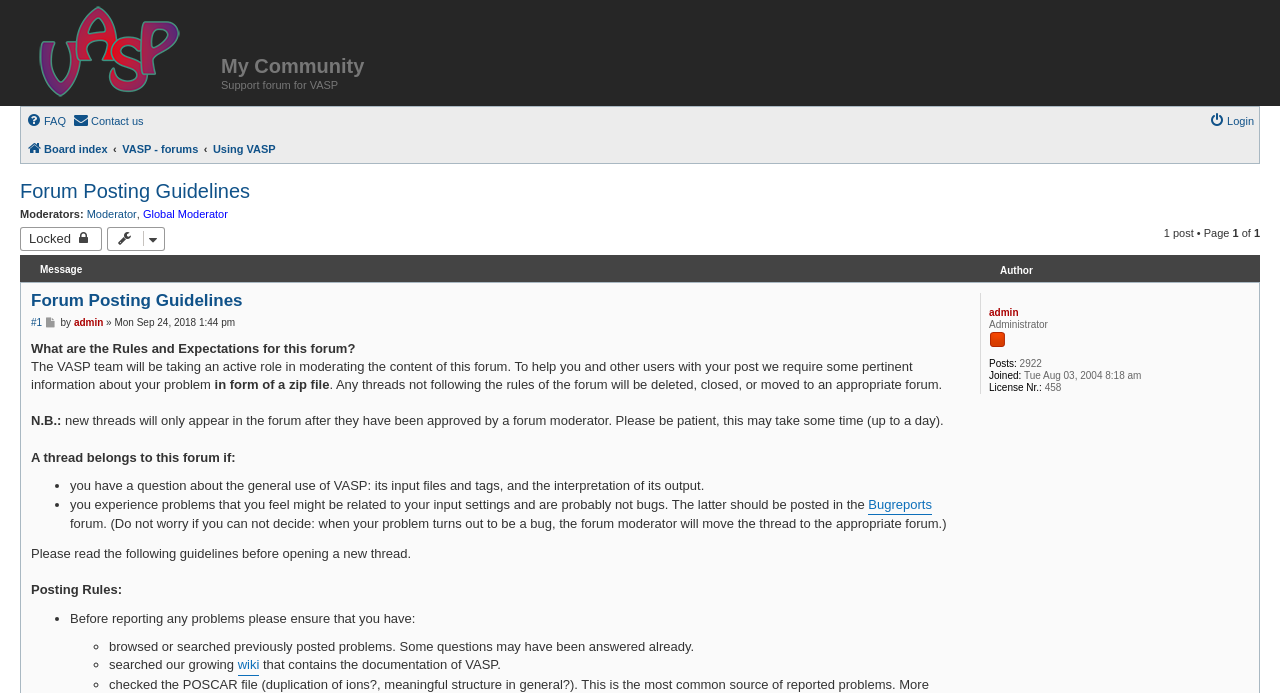Pinpoint the bounding box coordinates of the clickable area necessary to execute the following instruction: "Go to Board index". The coordinates should be given as four float numbers between 0 and 1, namely [left, top, right, bottom].

[0.02, 0.007, 0.173, 0.146]